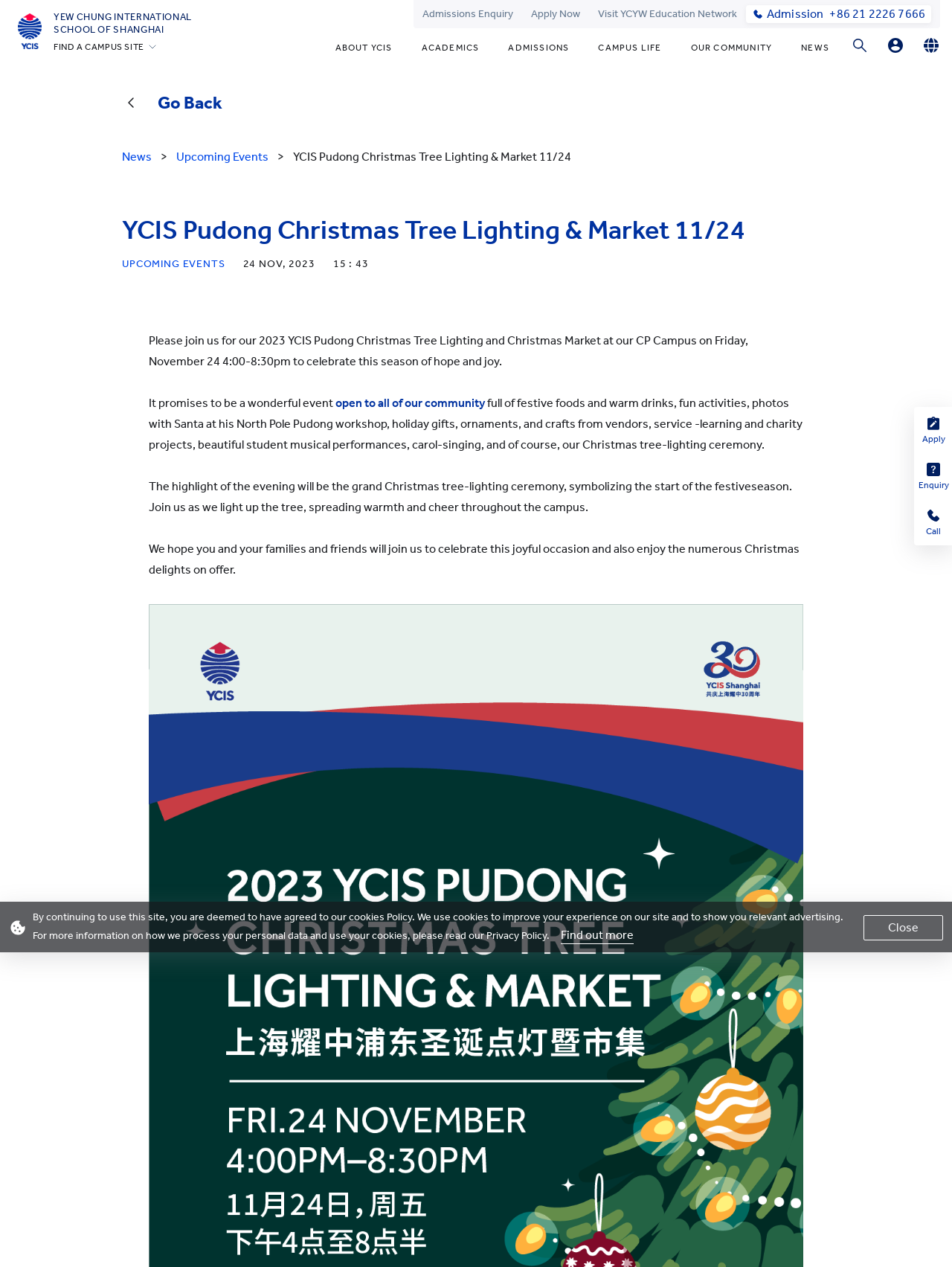How many campus sites are listed?
Please use the image to deliver a detailed and complete answer.

I counted the number of links under the 'FIND A CAMPUS SITE' button, which are 'Hong Kong', 'Silicon Valley', 'Beijing', 'Beijing Yizhuang', 'Chongqing', 'Qingdao', 'Shanghai', and 'All YCYW Schools', totaling 9 campus sites.